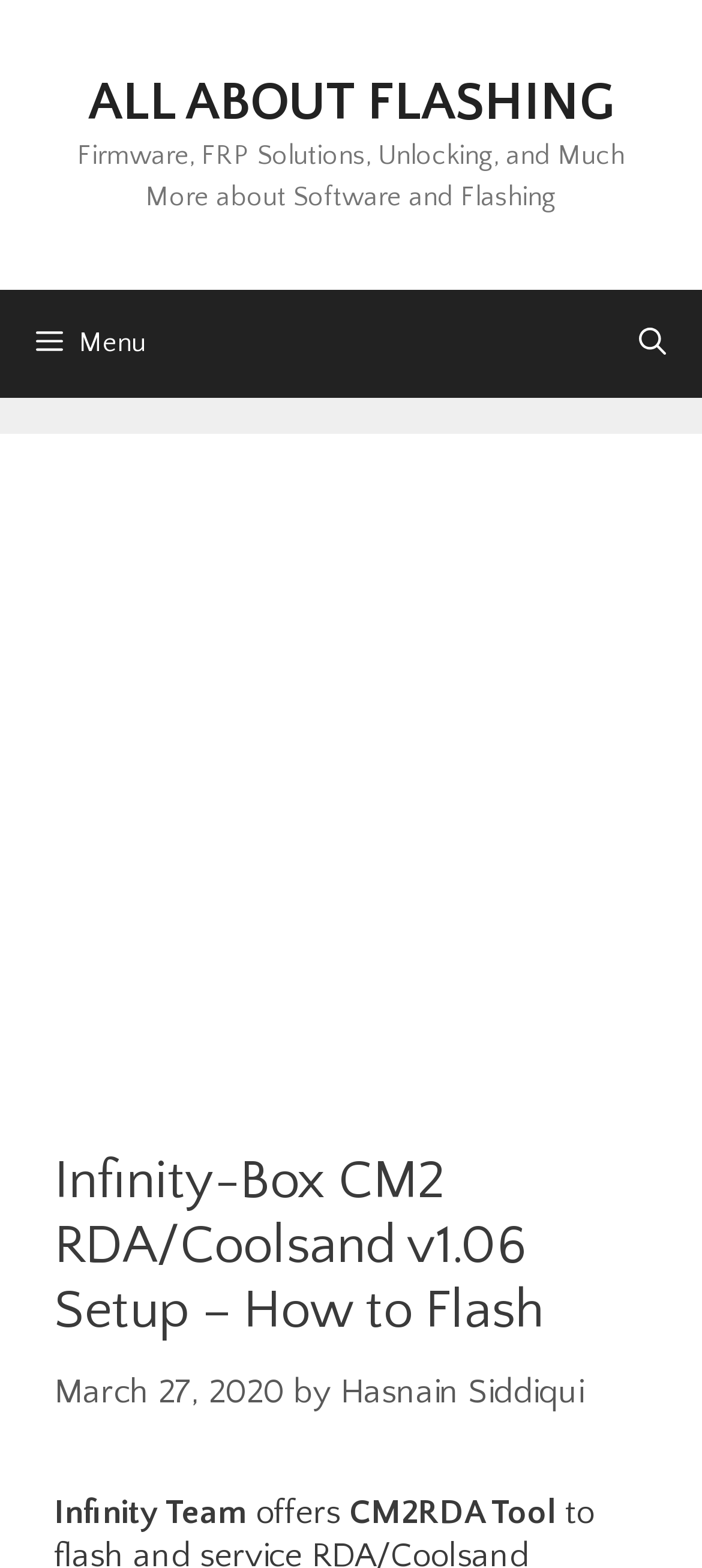Return the bounding box coordinates of the UI element that corresponds to this description: "Menu". The coordinates must be given as four float numbers in the range of 0 and 1, [left, top, right, bottom].

[0.0, 0.185, 1.0, 0.254]